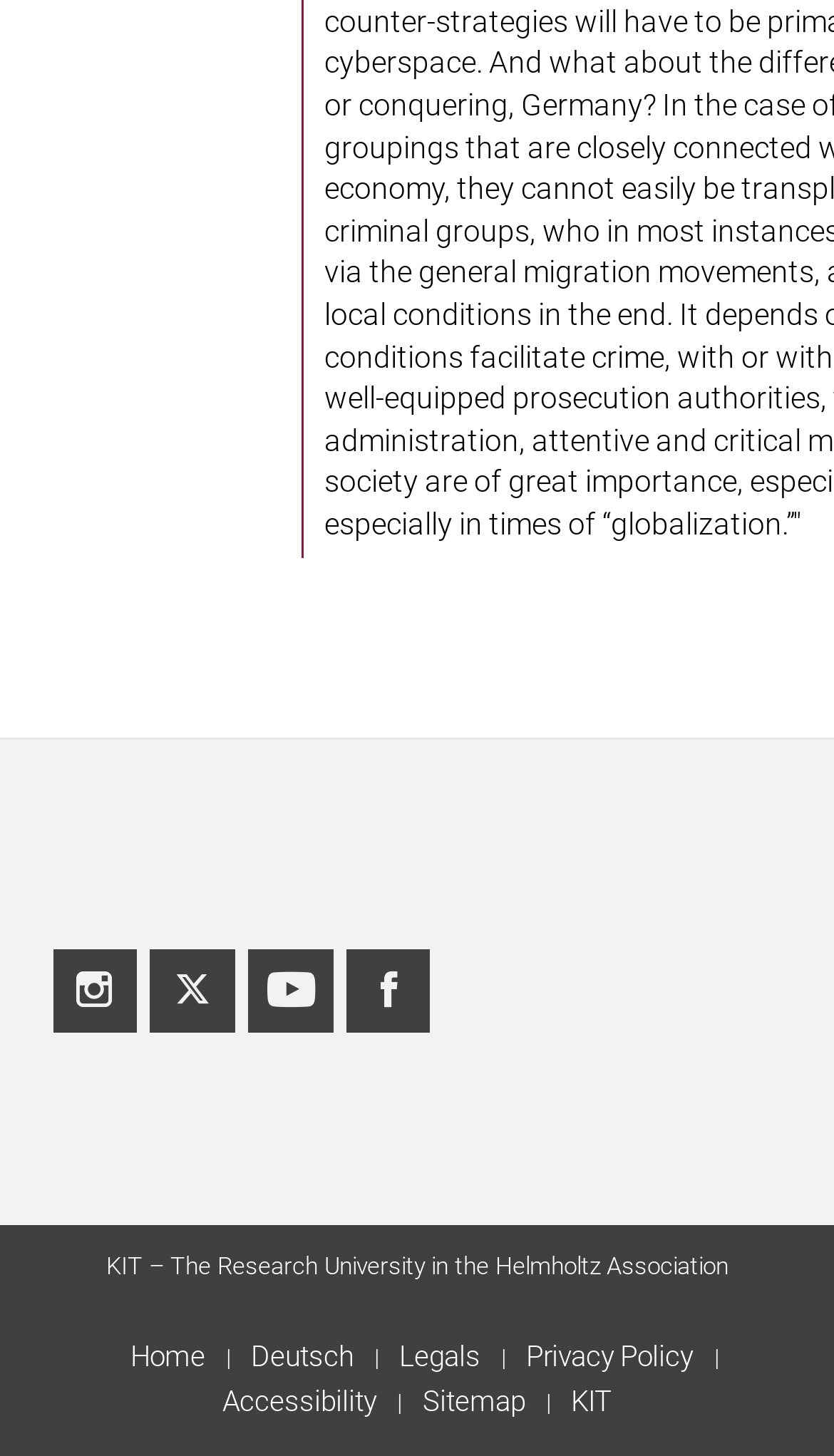Using the elements shown in the image, answer the question comprehensively: What is the last link in the footer?

I examined the links at the bottom of the page and found that the last link is 'KIT', which is likely a link to the university's main page or website.